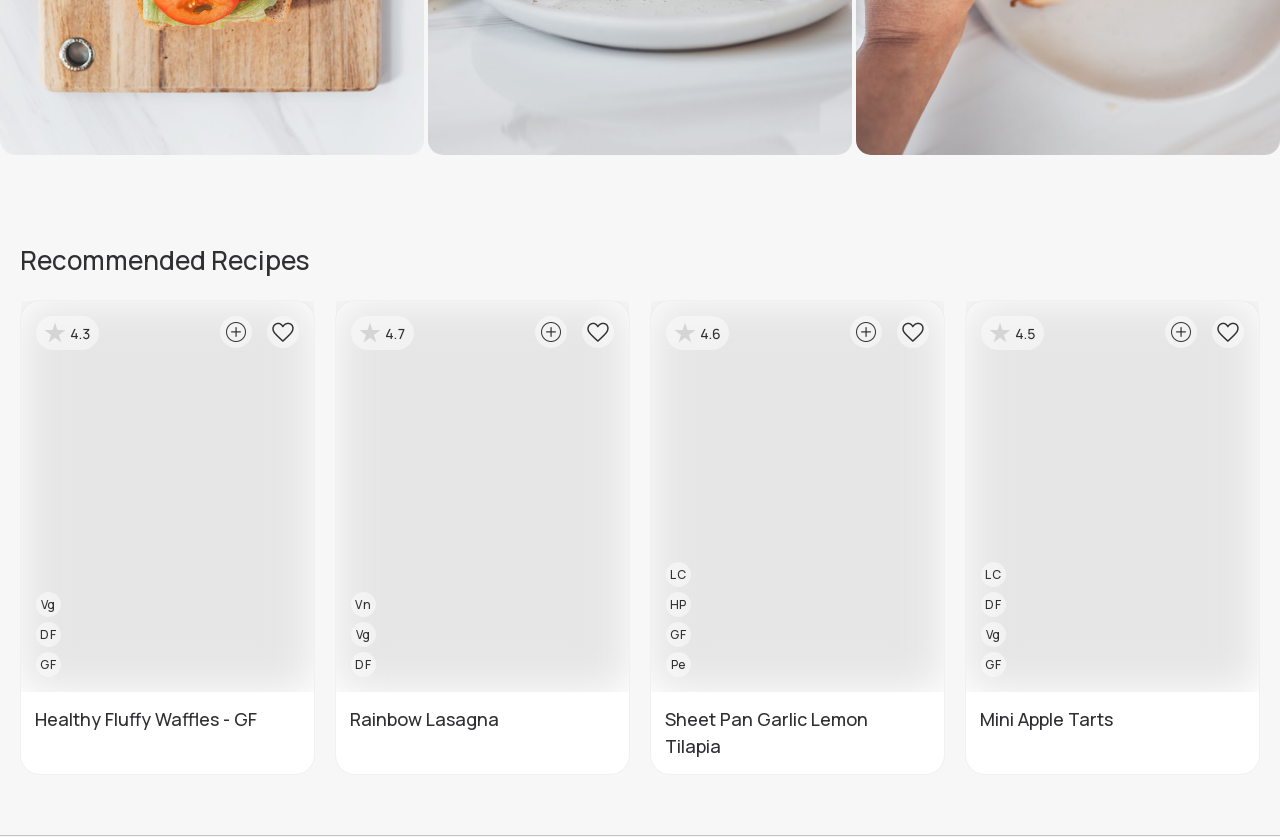Can you identify the bounding box coordinates of the clickable region needed to carry out this instruction: 'Explore the 'Mini Apple Tarts' recipe'? The coordinates should be four float numbers within the range of 0 to 1, stated as [left, top, right, bottom].

[0.755, 0.36, 0.984, 0.893]